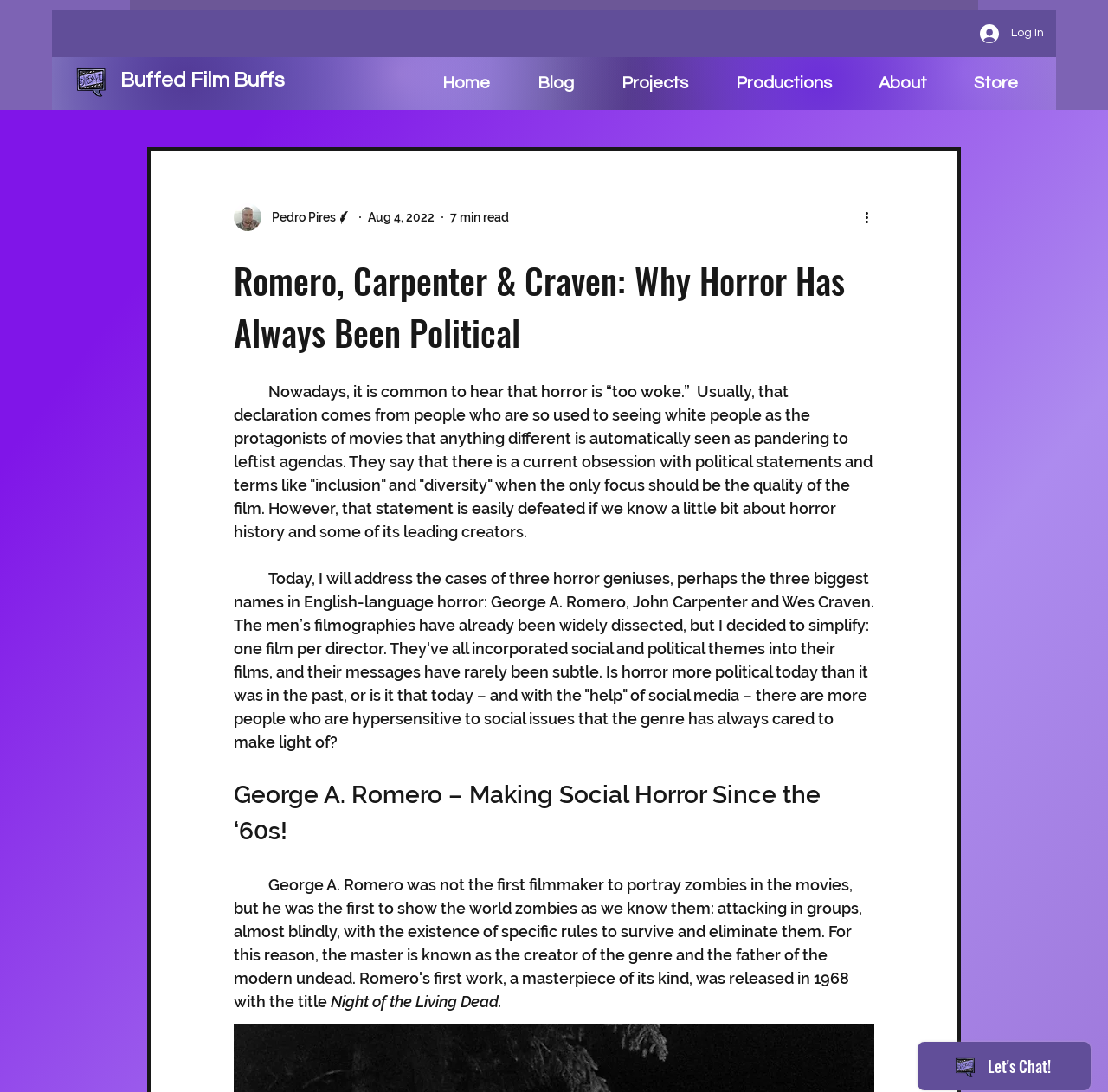Predict the bounding box coordinates of the area that should be clicked to accomplish the following instruction: "Go to the Home page". The bounding box coordinates should consist of four float numbers between 0 and 1, i.e., [left, top, right, bottom].

[0.364, 0.064, 0.45, 0.088]